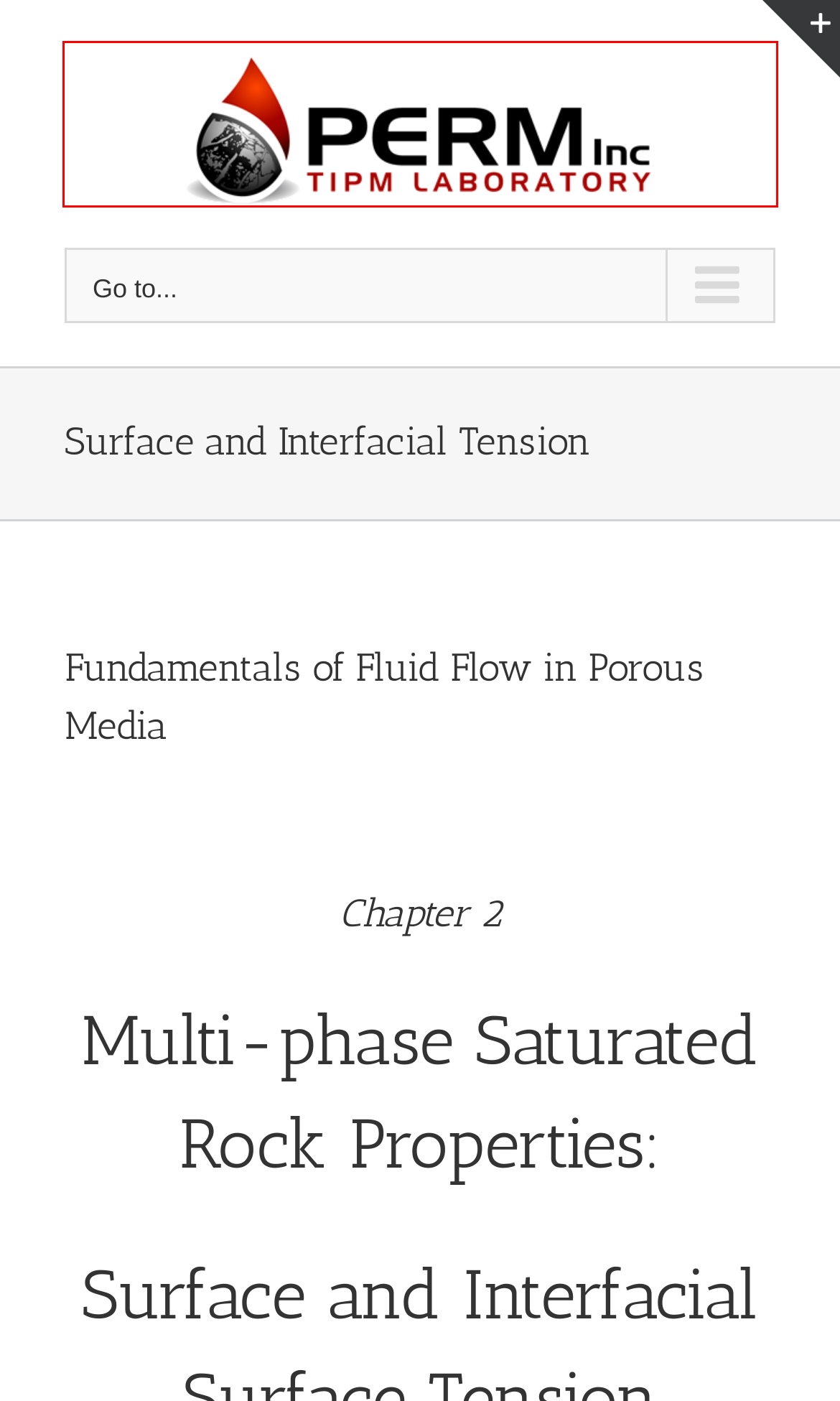You have a screenshot showing a webpage with a red bounding box highlighting an element. Choose the webpage description that best fits the new webpage after clicking the highlighted element. The descriptions are:
A. Special Core Analysis & EOR Laboratory | PERM Inc.
B. News - Special Core Analysis & EOR Laboratory | PERM Inc.
C. Multi-Phase Saturated Rock Properties | Fundamentals of Fluid Flow in Porous Media
D. Pore Size Distribution | Fundamentals of Fluid Flow in Porous Media
E. Porosity | Fundamentals of Fluid Flow in Porous Media
F. Chapter 4: Immiscible Displacement | Fundamentals of Fluid Flow in Porous Media
G. Permeability | Fundamentals of Fluid Flow in Porous Media
H. Compressibility of Porous Rocks | Fundamentals of Fluid Flow in Porous Media

A